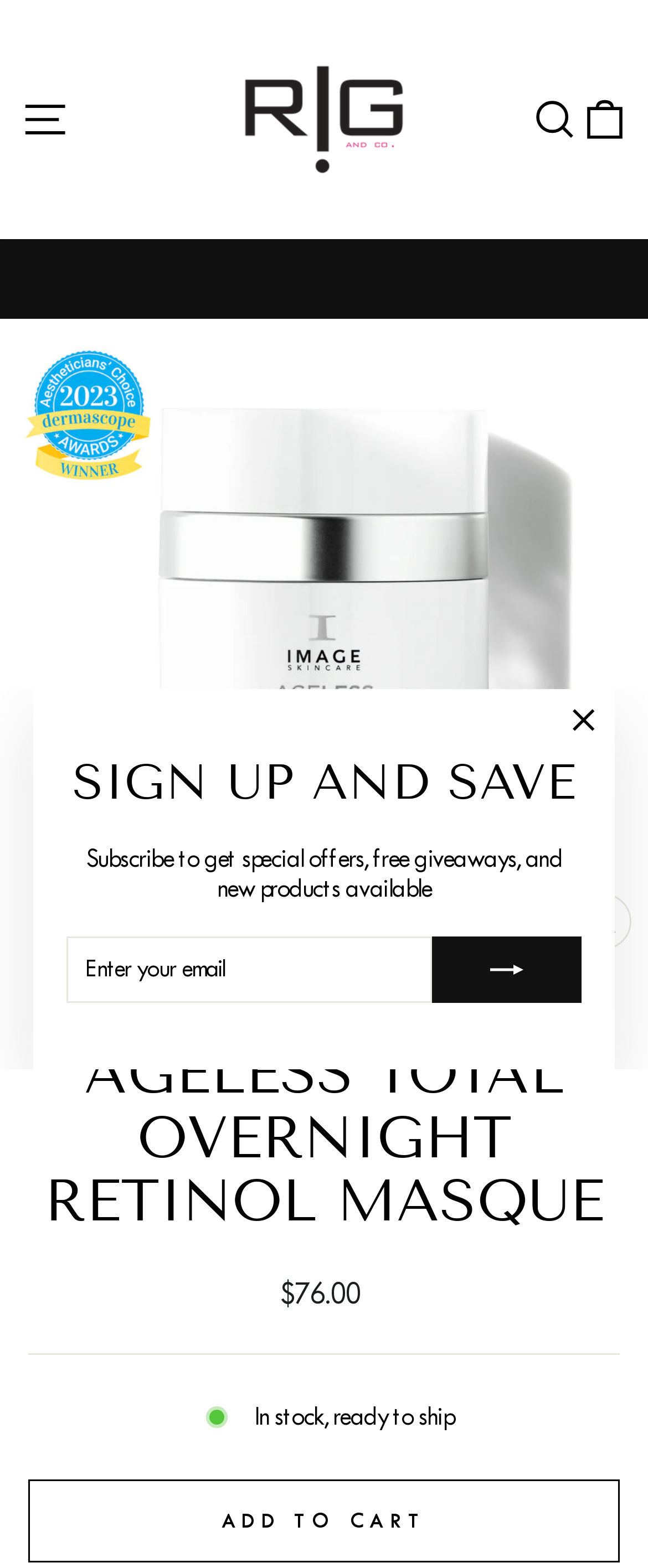Identify the bounding box coordinates for the UI element described as follows: "icon-search Search". Ensure the coordinates are four float numbers between 0 and 1, formatted as [left, top, right, bottom].

[0.812, 0.052, 0.899, 0.1]